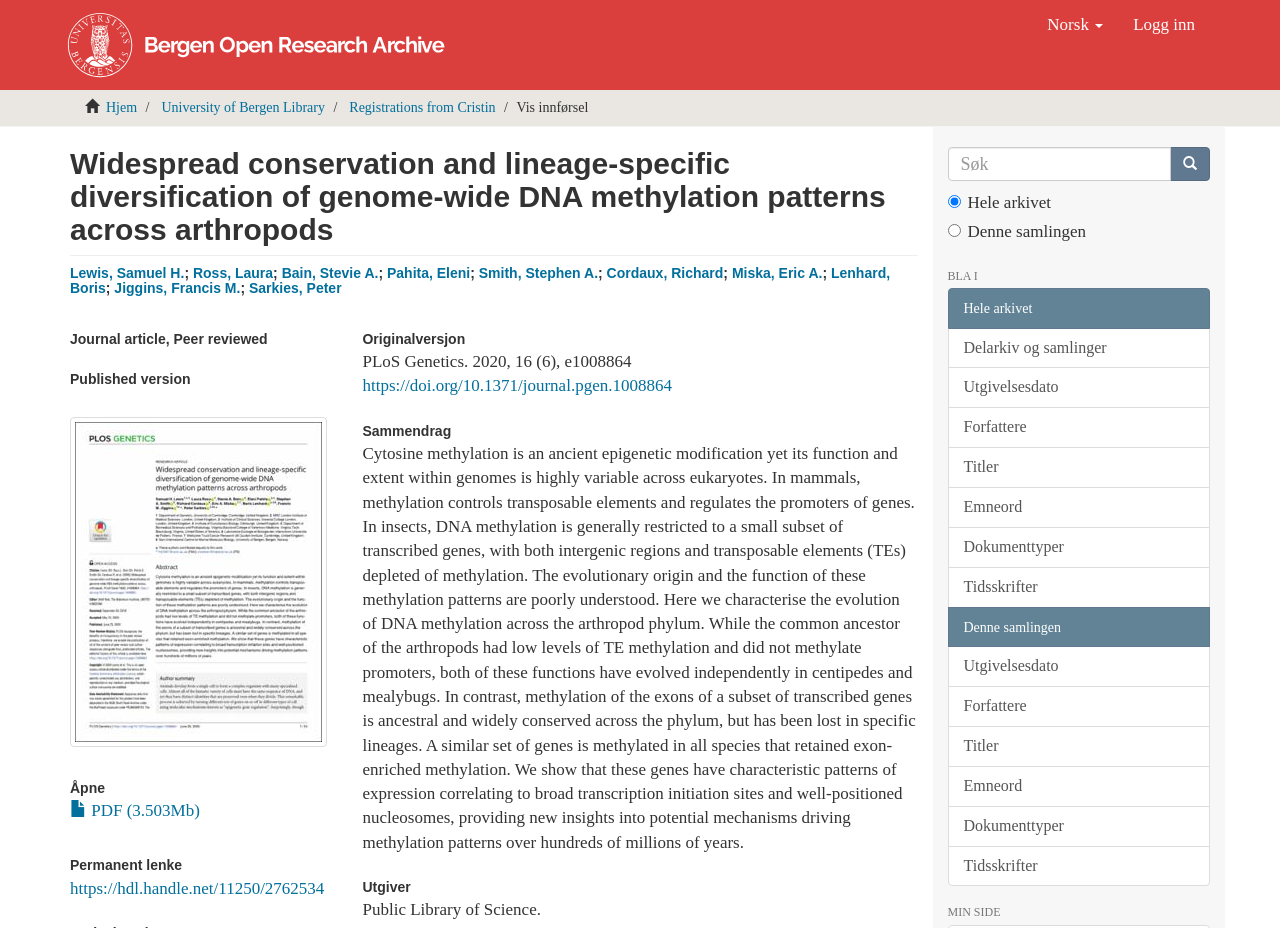For the element described, predict the bounding box coordinates as (top-left x, top-left y, bottom-right x, bottom-right y). All values should be between 0 and 1. Element description: Cordaux, Richard

[0.474, 0.286, 0.565, 0.303]